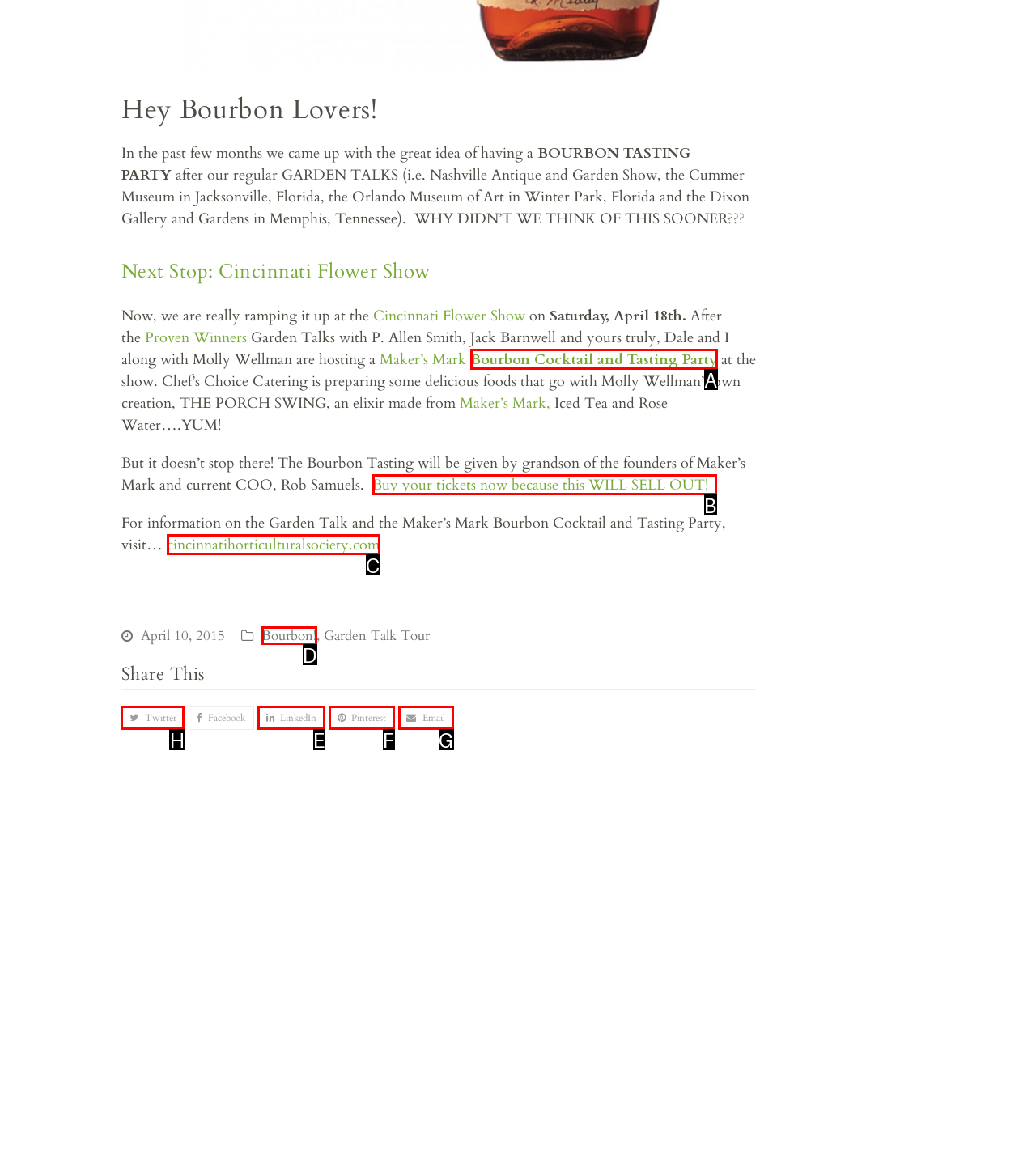Identify the correct HTML element to click to accomplish this task: Click the 'Twitter' button
Respond with the letter corresponding to the correct choice.

H